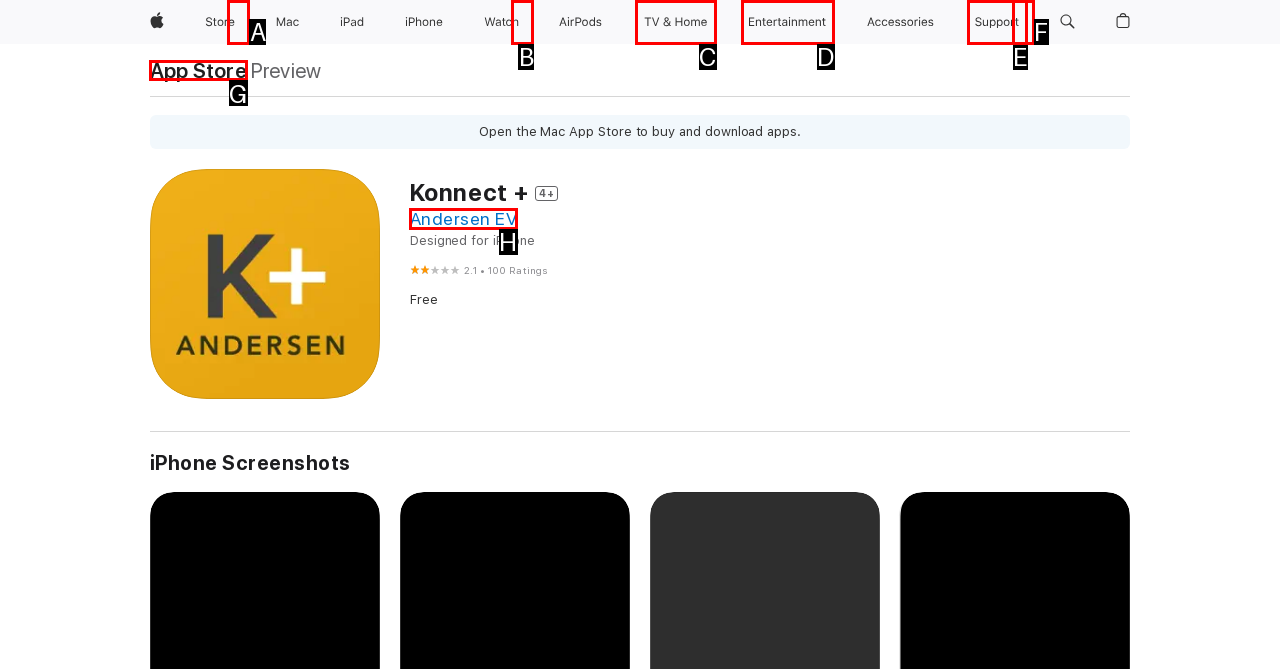Choose the letter that corresponds to the correct button to accomplish the task: Open the Mac App Store
Reply with the letter of the correct selection only.

G